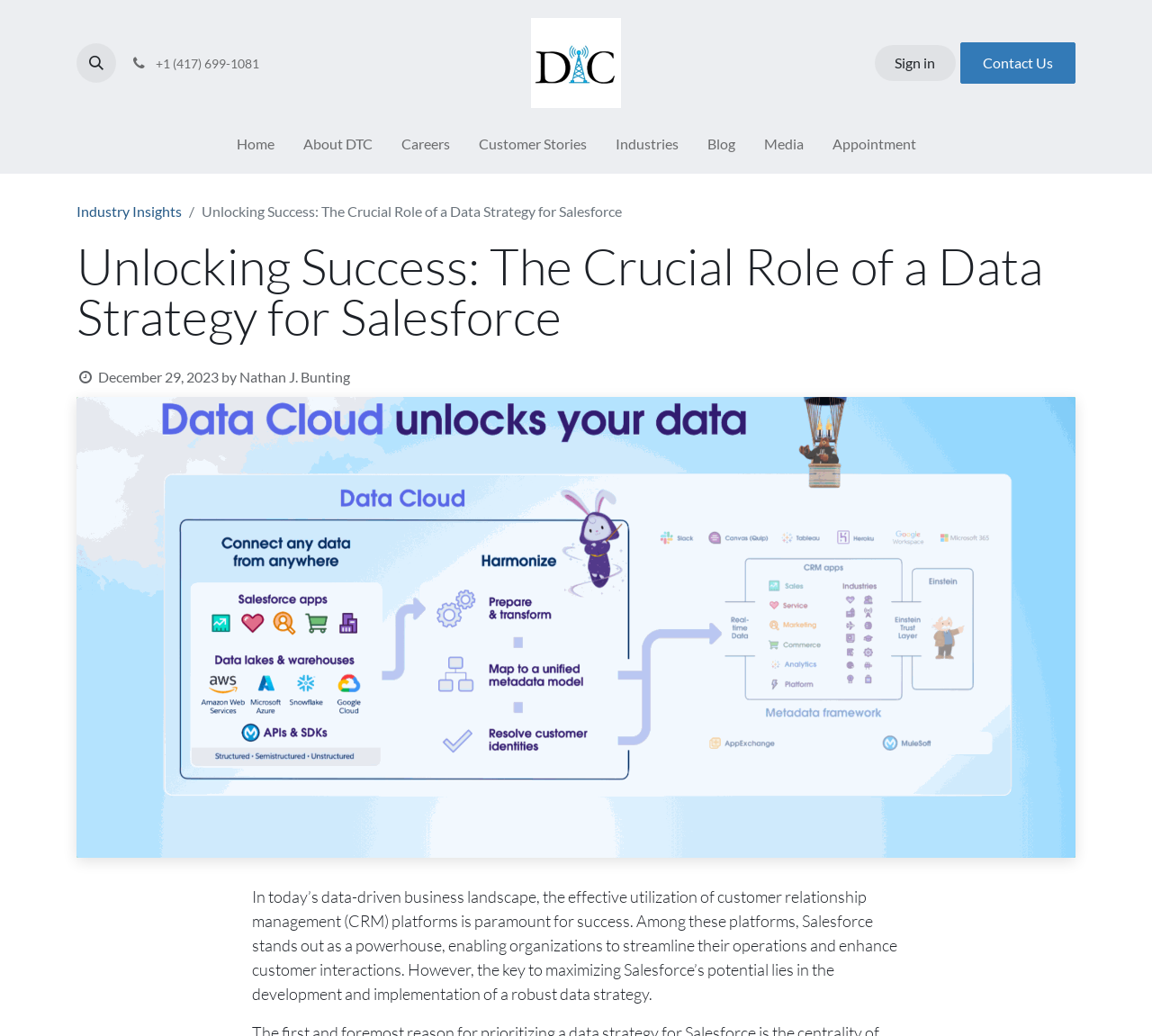Identify the bounding box coordinates of the section that should be clicked to achieve the task described: "Contact Us".

[0.834, 0.041, 0.934, 0.081]